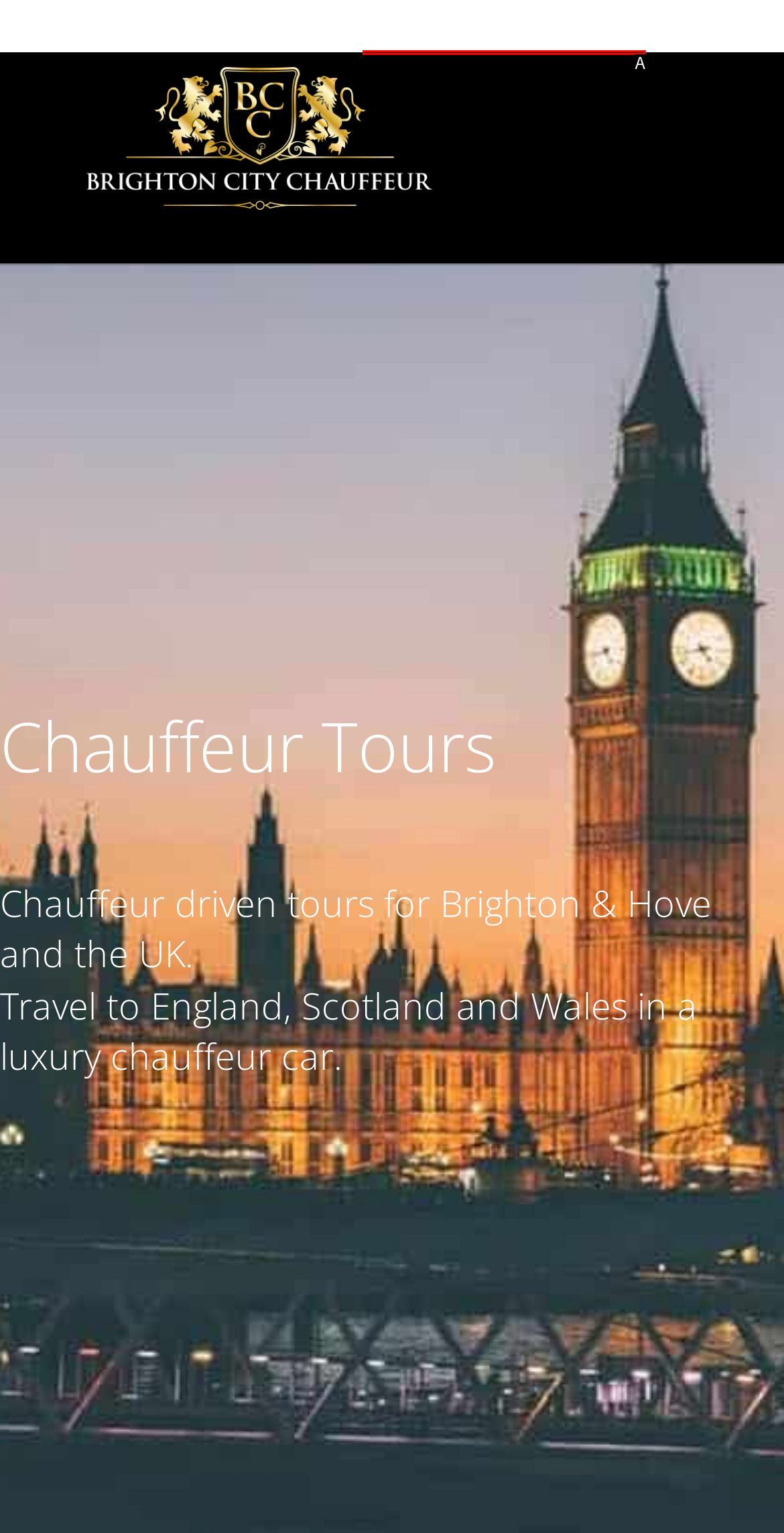From the choices given, find the HTML element that matches this description: name="s" placeholder="Search …" title="Search for:". Answer with the letter of the selected option directly.

A